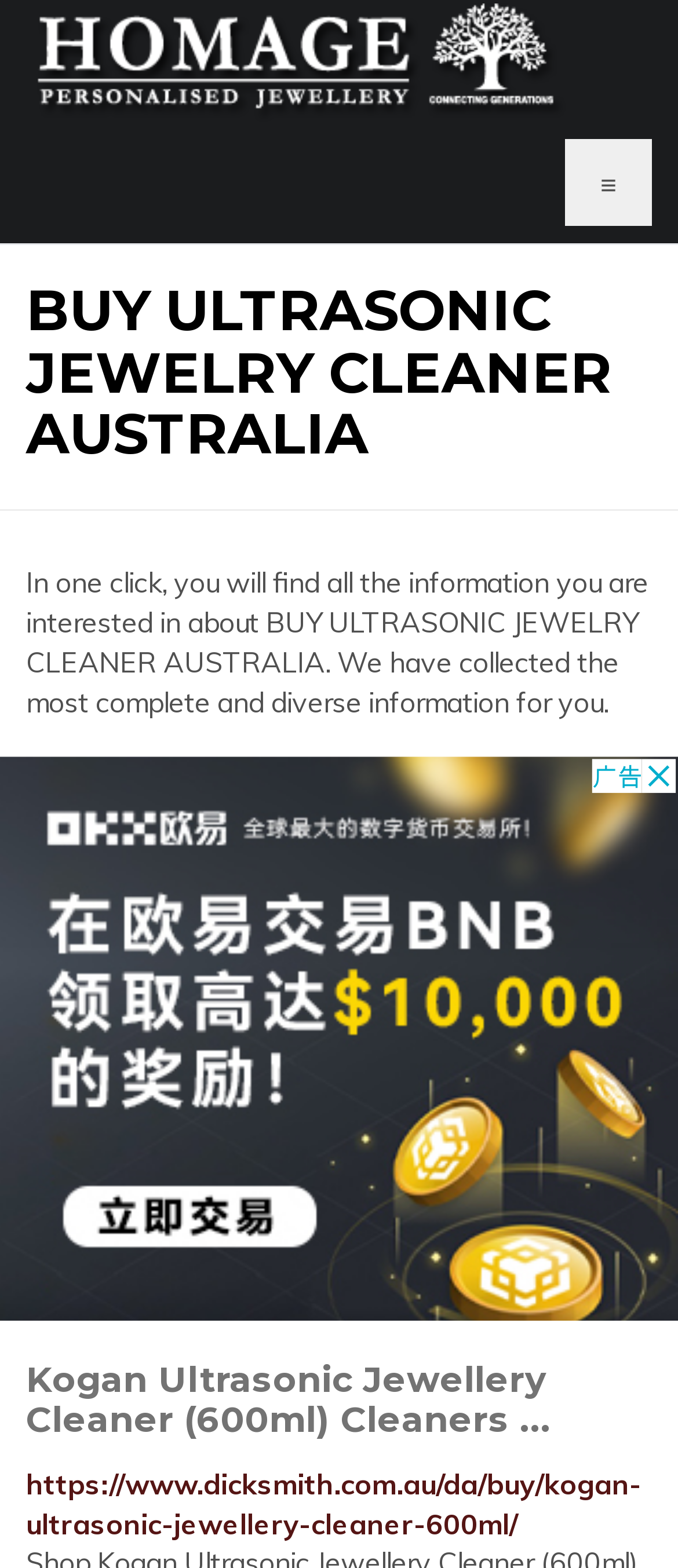Extract the main title from the webpage.

BUY ULTRASONIC JEWELRY CLEANER AUSTRALIA